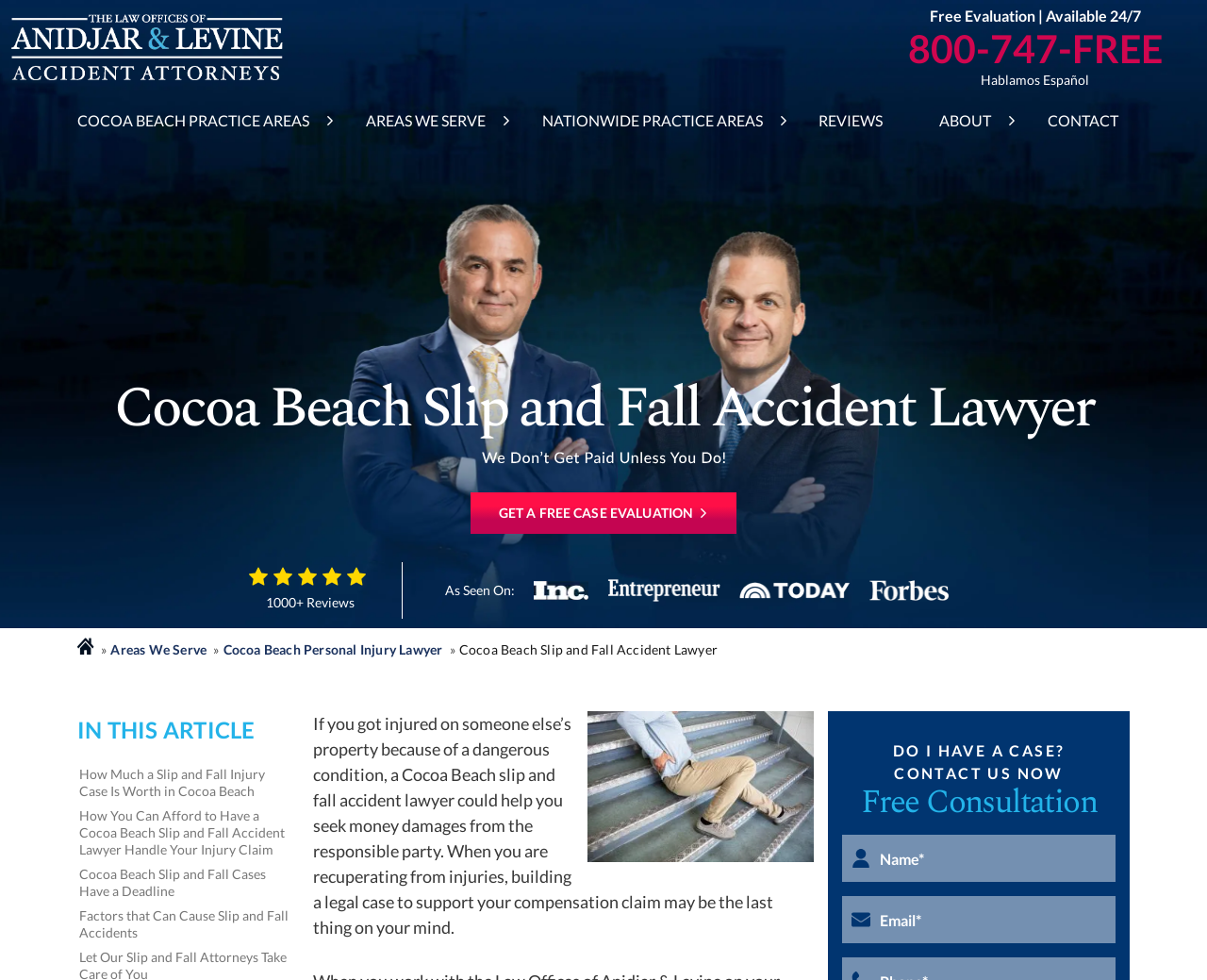What is the phone number to call for a free evaluation?
Look at the image and answer the question with a single word or phrase.

800-747-FREE